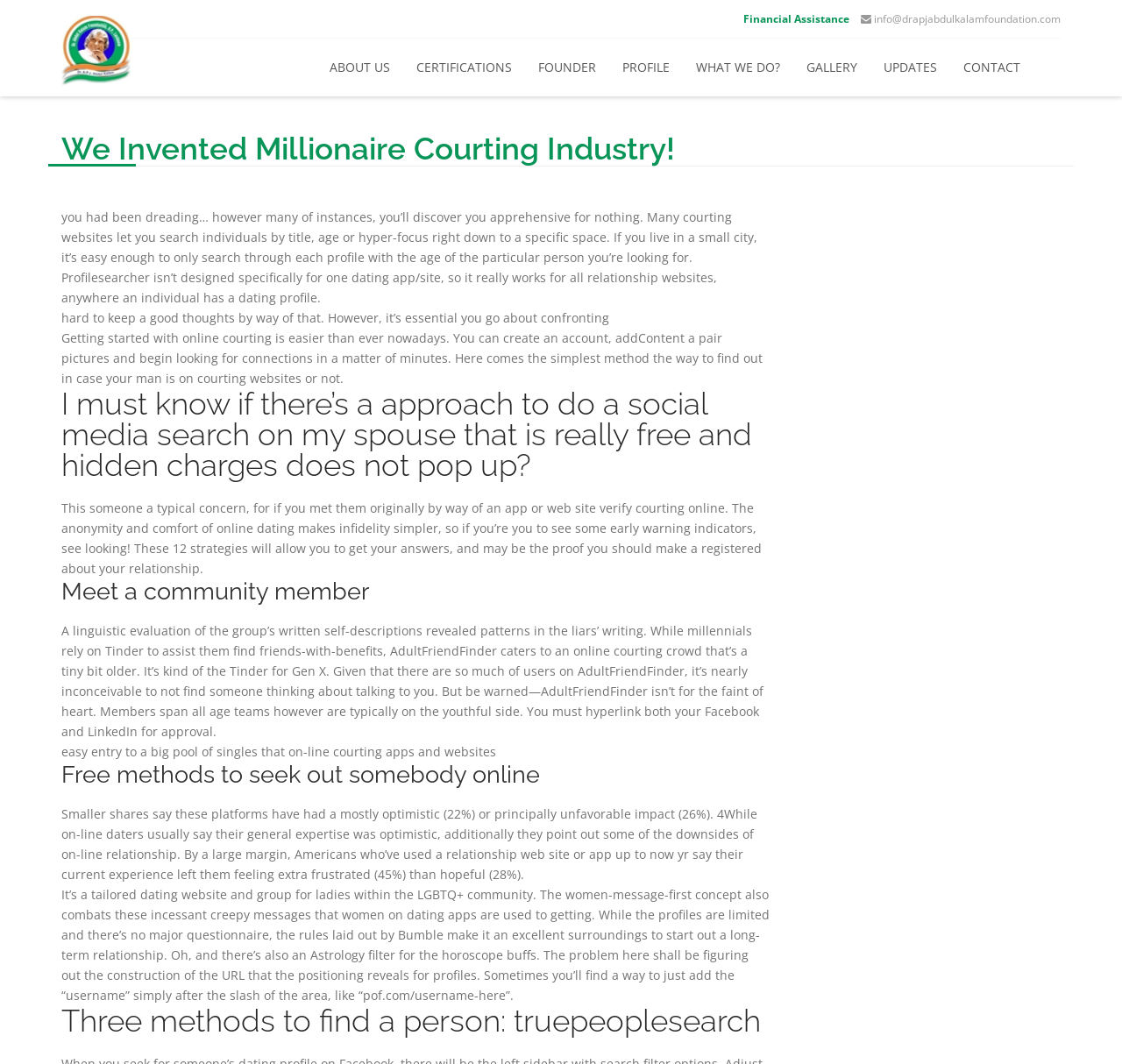Extract the bounding box coordinates for the described element: "HomeHome". The coordinates should be represented as four float numbers between 0 and 1: [left, top, right, bottom].

None